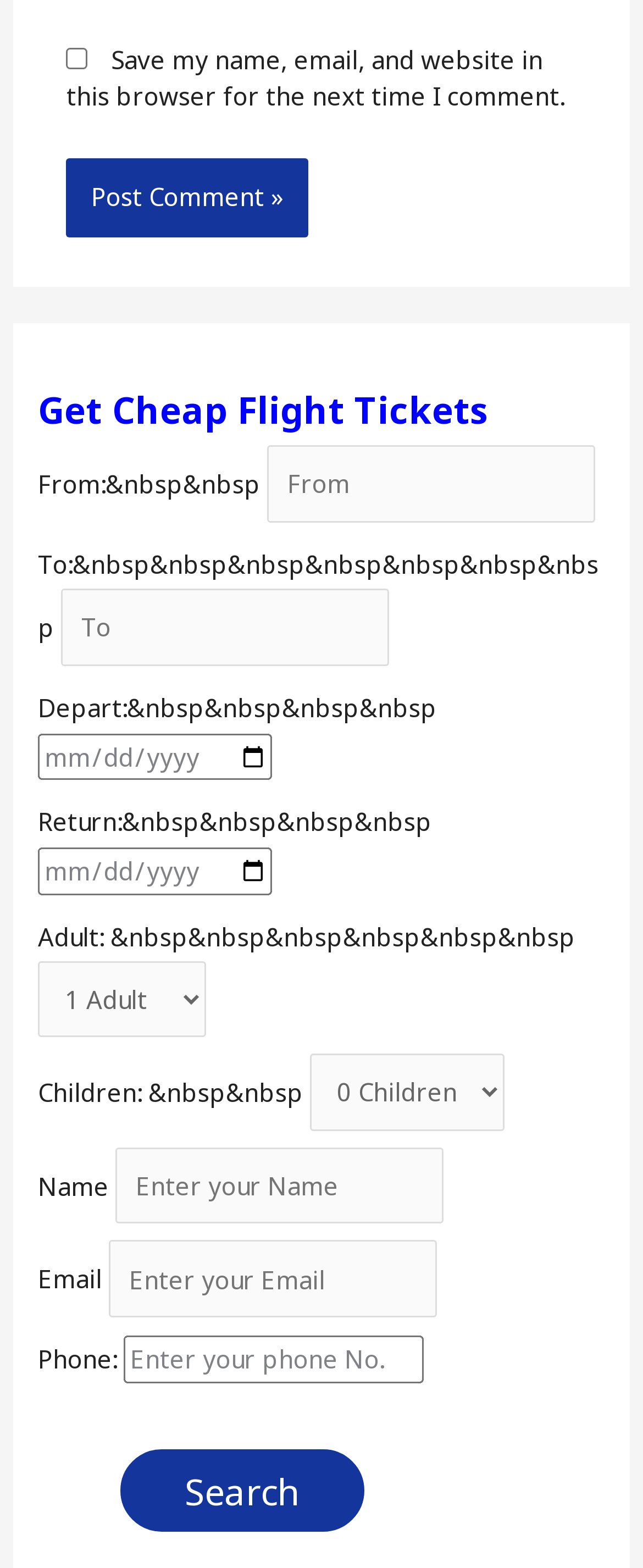Given the element description Search, identify the bounding box coordinates for the UI element on the webpage screenshot. The format should be (top-left x, top-left y, bottom-right x, bottom-right y), with values between 0 and 1.

[0.187, 0.924, 0.567, 0.977]